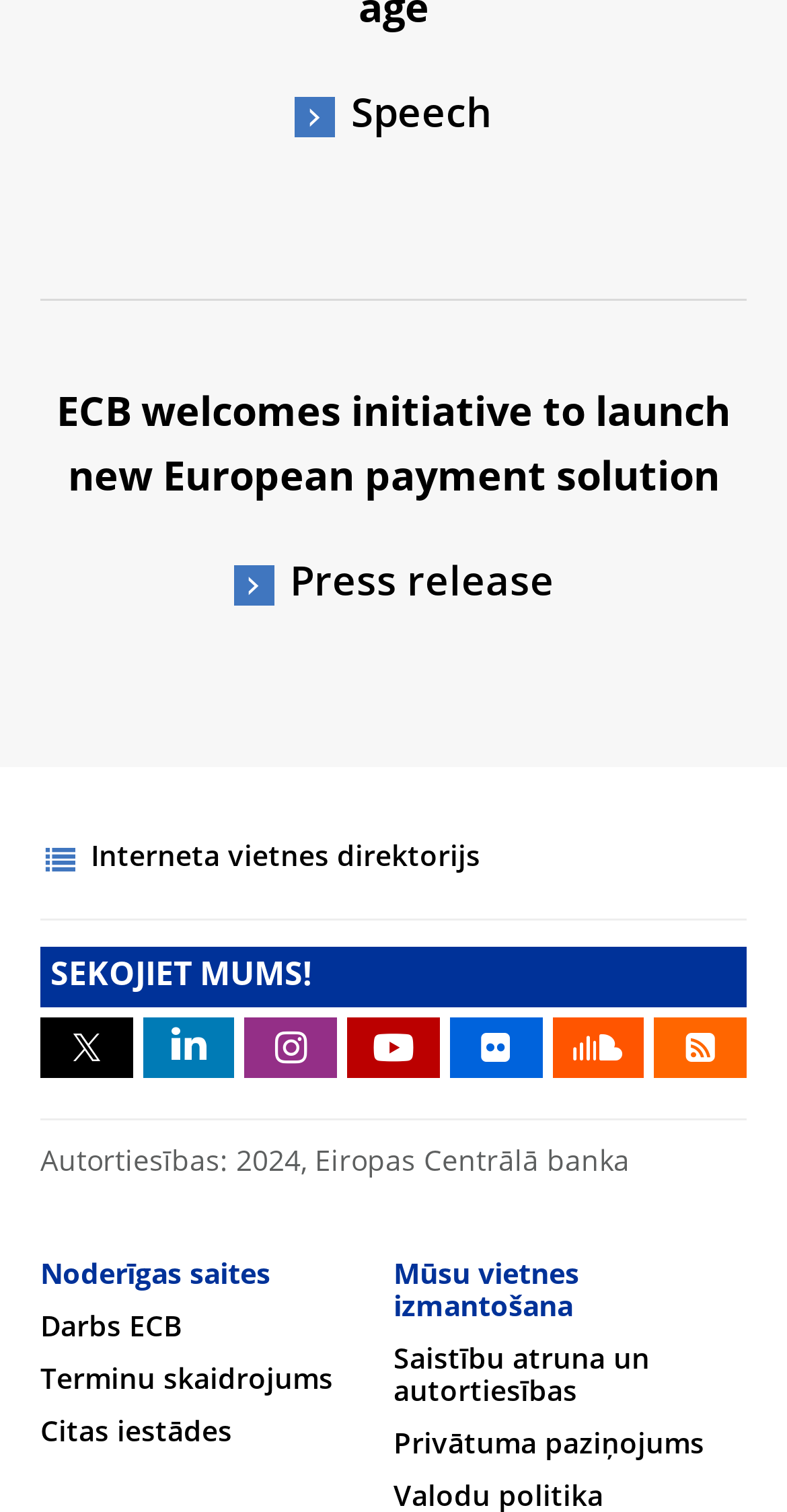What is the copyright year?
Based on the image, respond with a single word or phrase.

2024